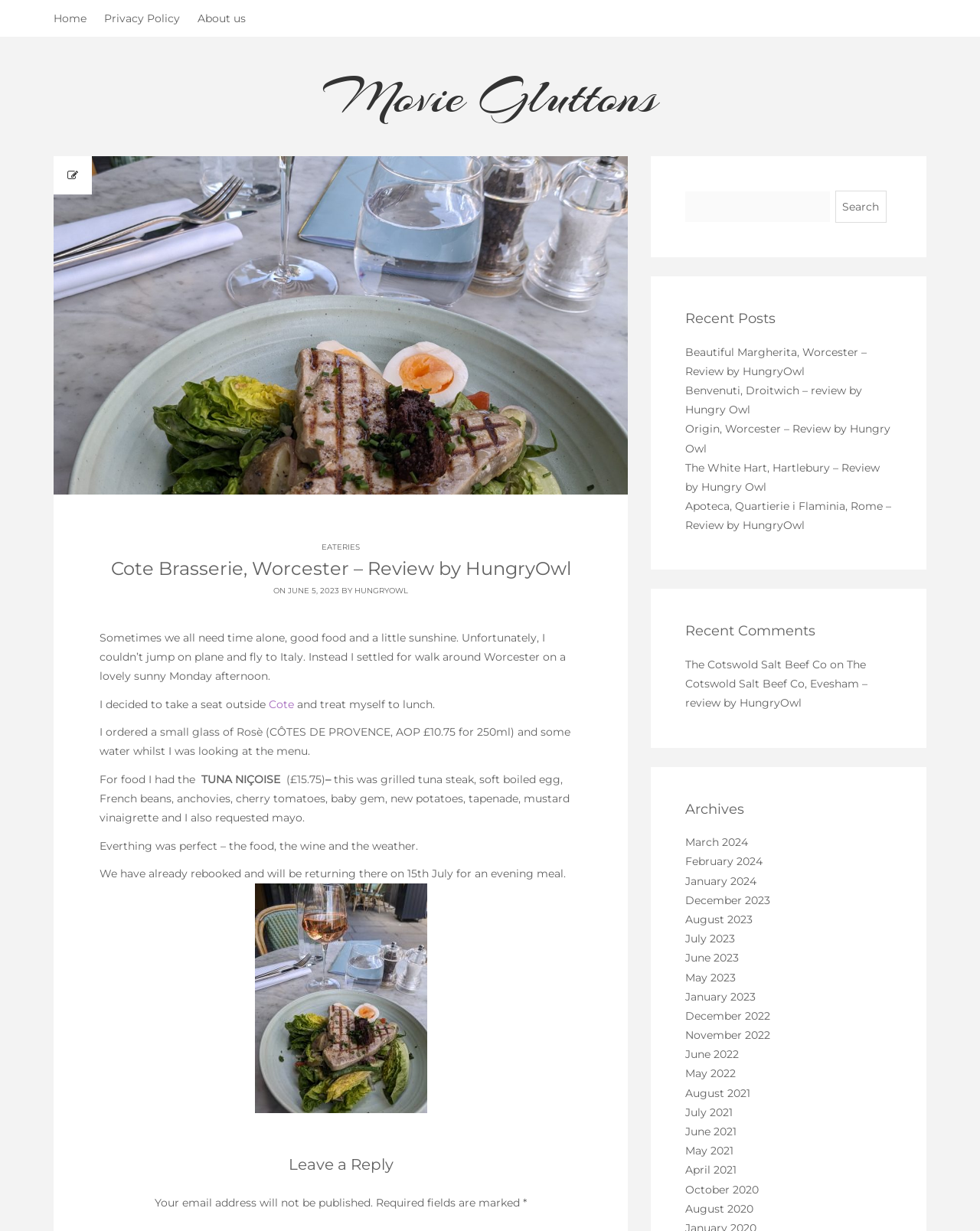Calculate the bounding box coordinates for the UI element based on the following description: "parent_node: Search for: name="s"". Ensure the coordinates are four float numbers between 0 and 1, i.e., [left, top, right, bottom].

[0.699, 0.155, 0.847, 0.18]